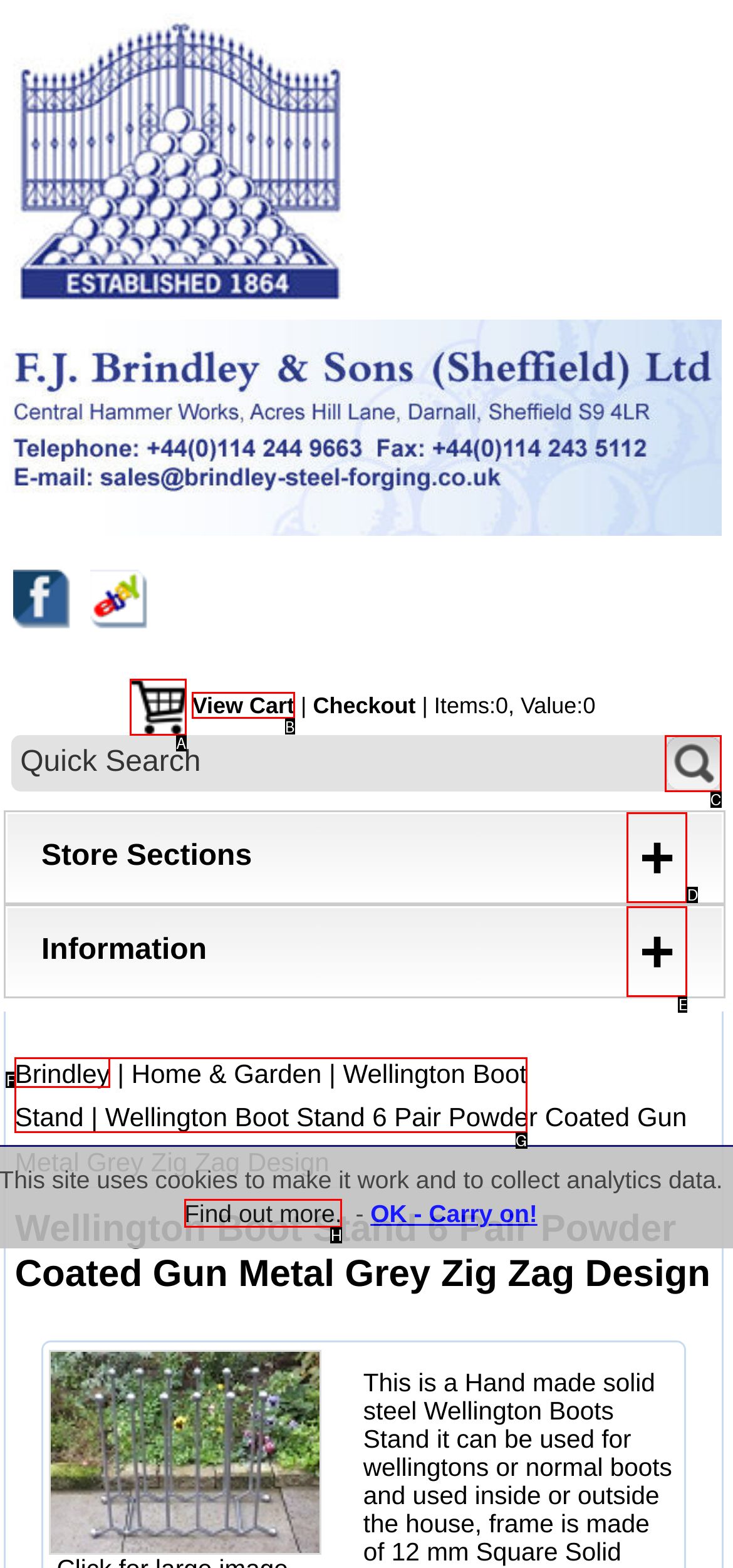For the task: View Cart and Checkout, specify the letter of the option that should be clicked. Answer with the letter only.

A